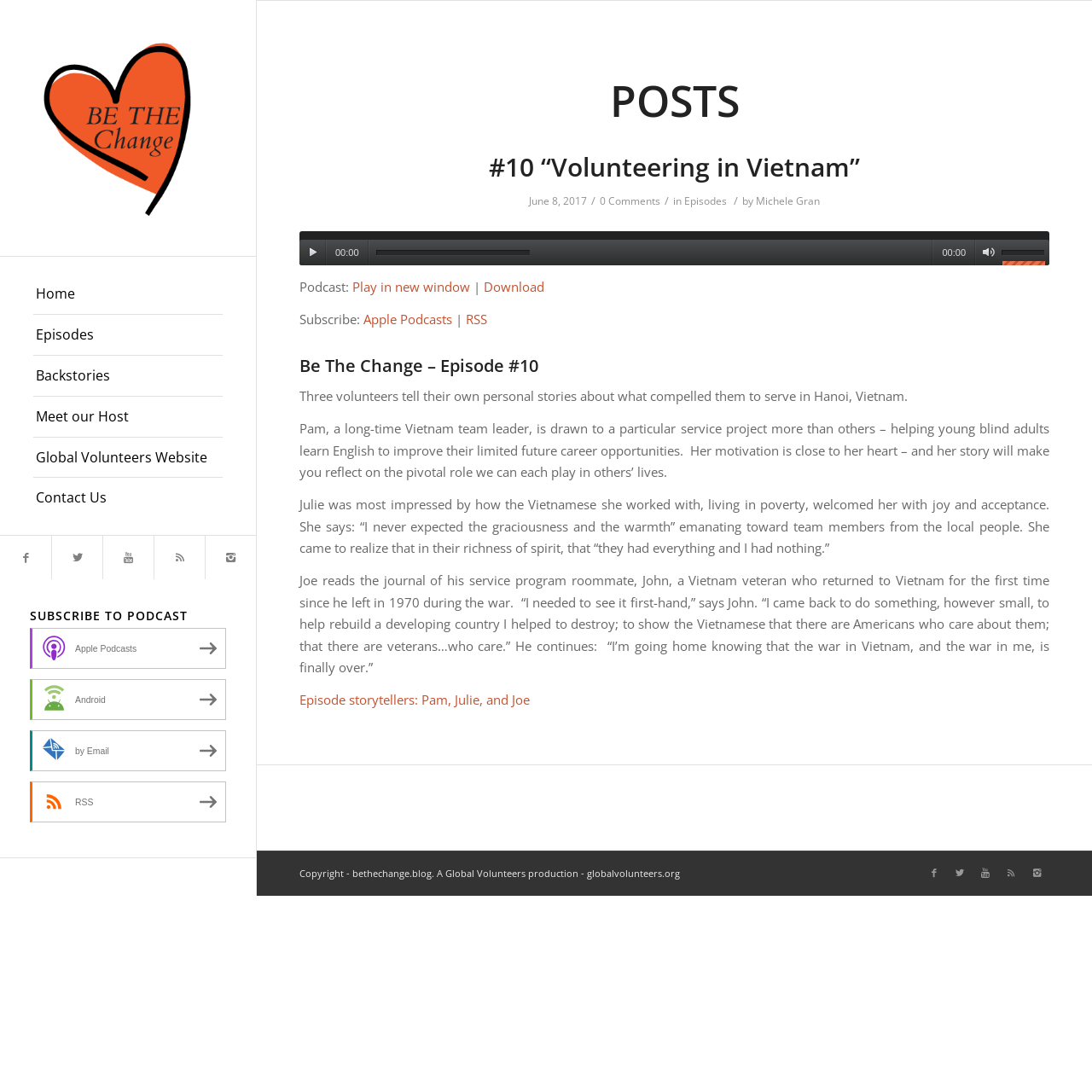Using the format (top-left x, top-left y, bottom-right x, bottom-right y), and given the element description, identify the bounding box coordinates within the screenshot: #10 “Volunteering in Vietnam”

[0.448, 0.137, 0.788, 0.169]